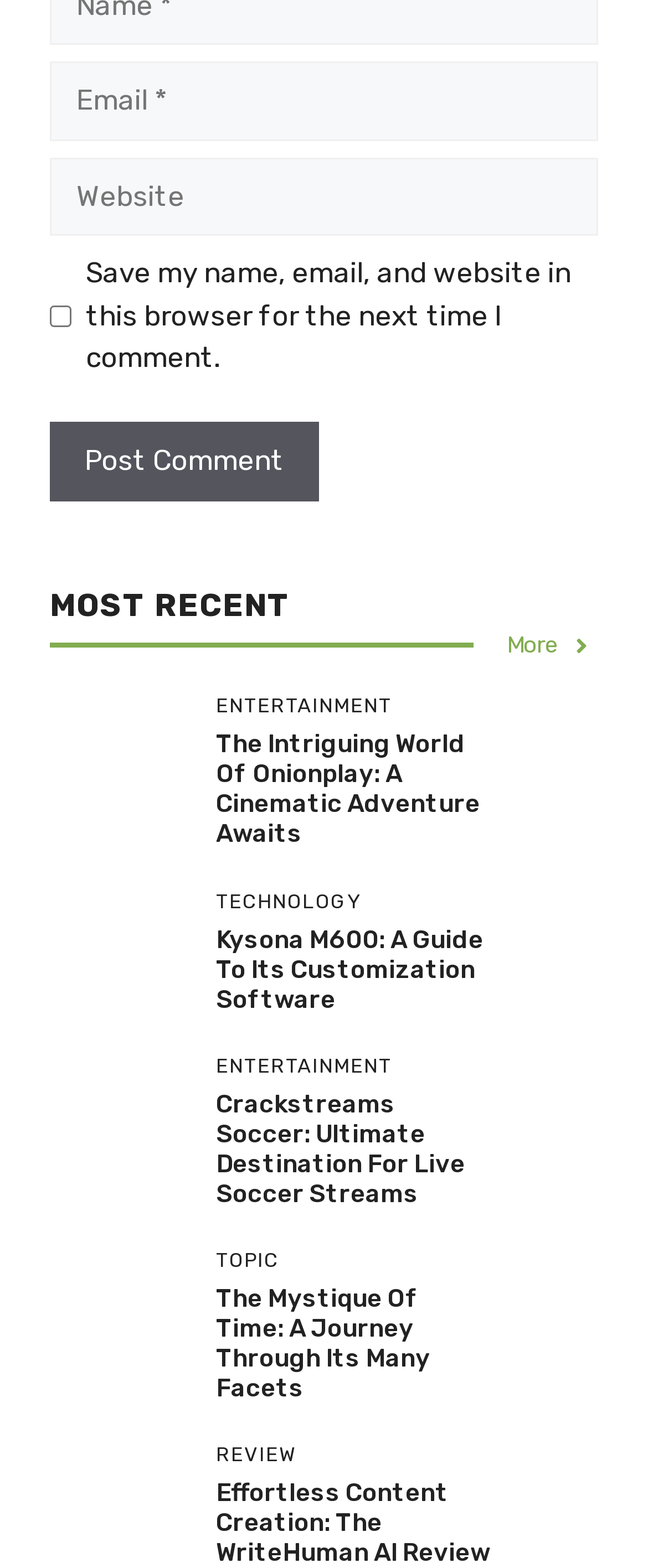Specify the bounding box coordinates of the region I need to click to perform the following instruction: "Visit 'Onionplay'". The coordinates must be four float numbers in the range of 0 to 1, i.e., [left, top, right, bottom].

[0.077, 0.483, 0.282, 0.504]